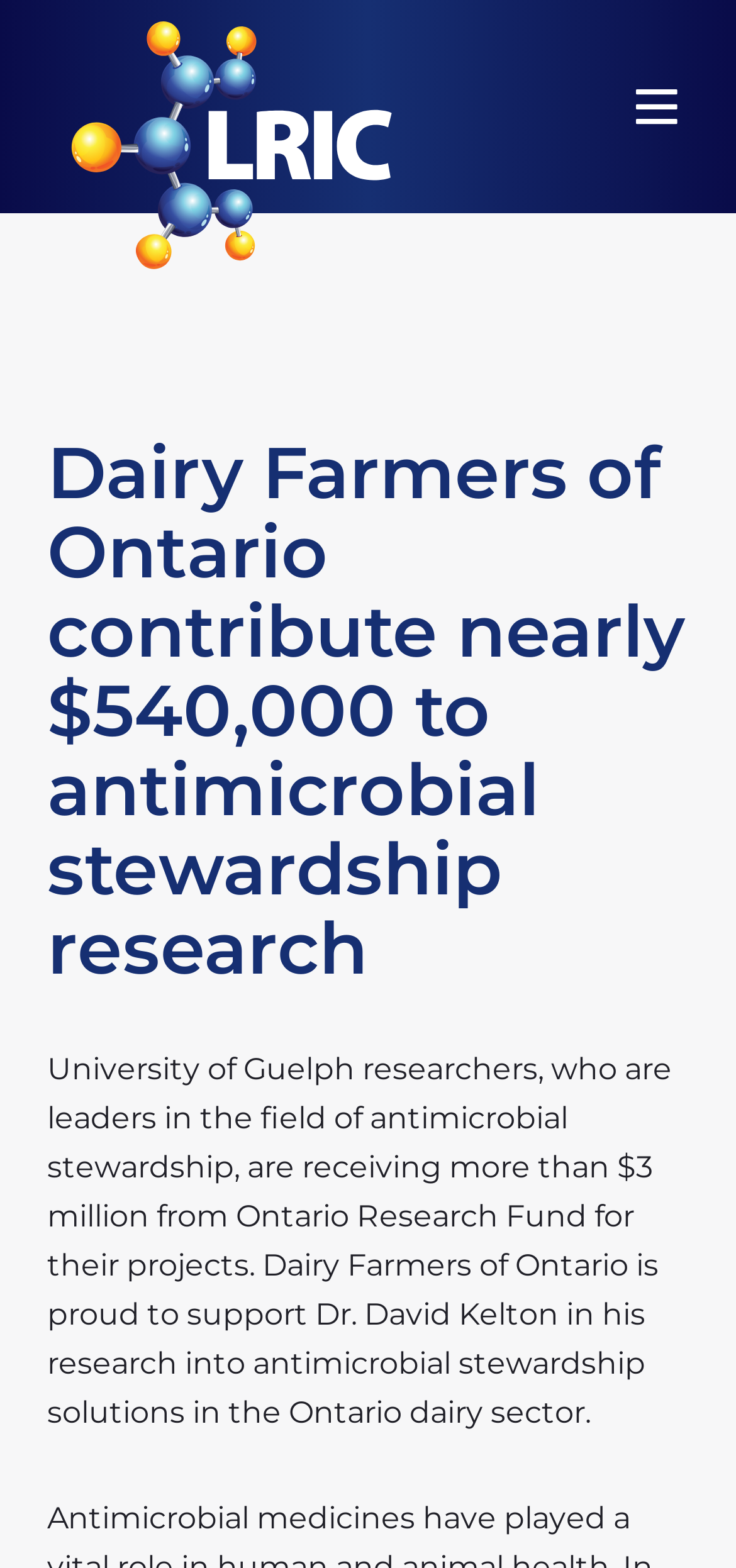Bounding box coordinates should be provided in the format (top-left x, top-left y, bottom-right x, bottom-right y) with all values between 0 and 1. Identify the bounding box for this UI element: parent_node: About

[0.064, 0.0, 0.537, 0.114]